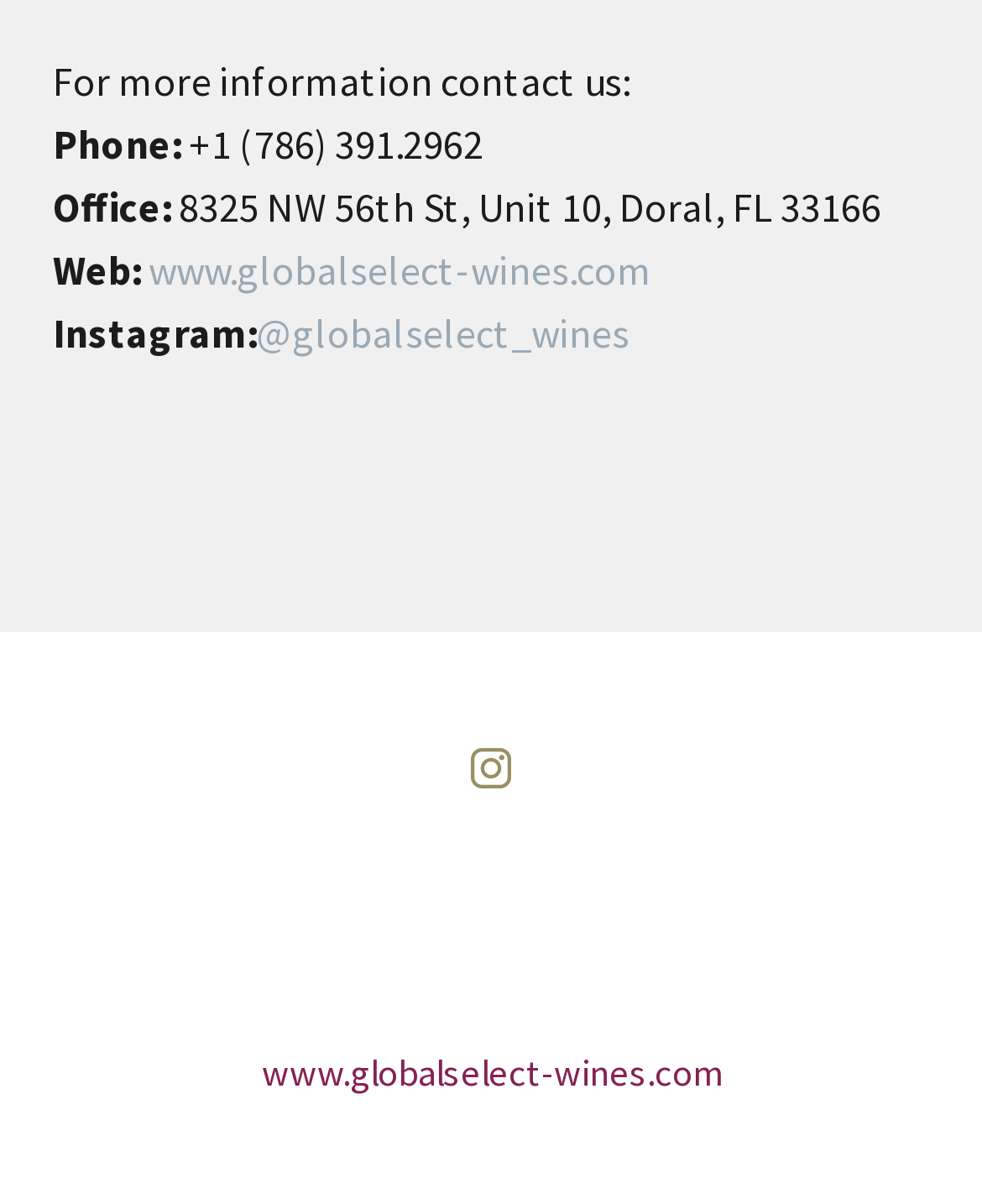What is the Instagram handle?
Please use the image to provide a one-word or short phrase answer.

@globalselect_wines